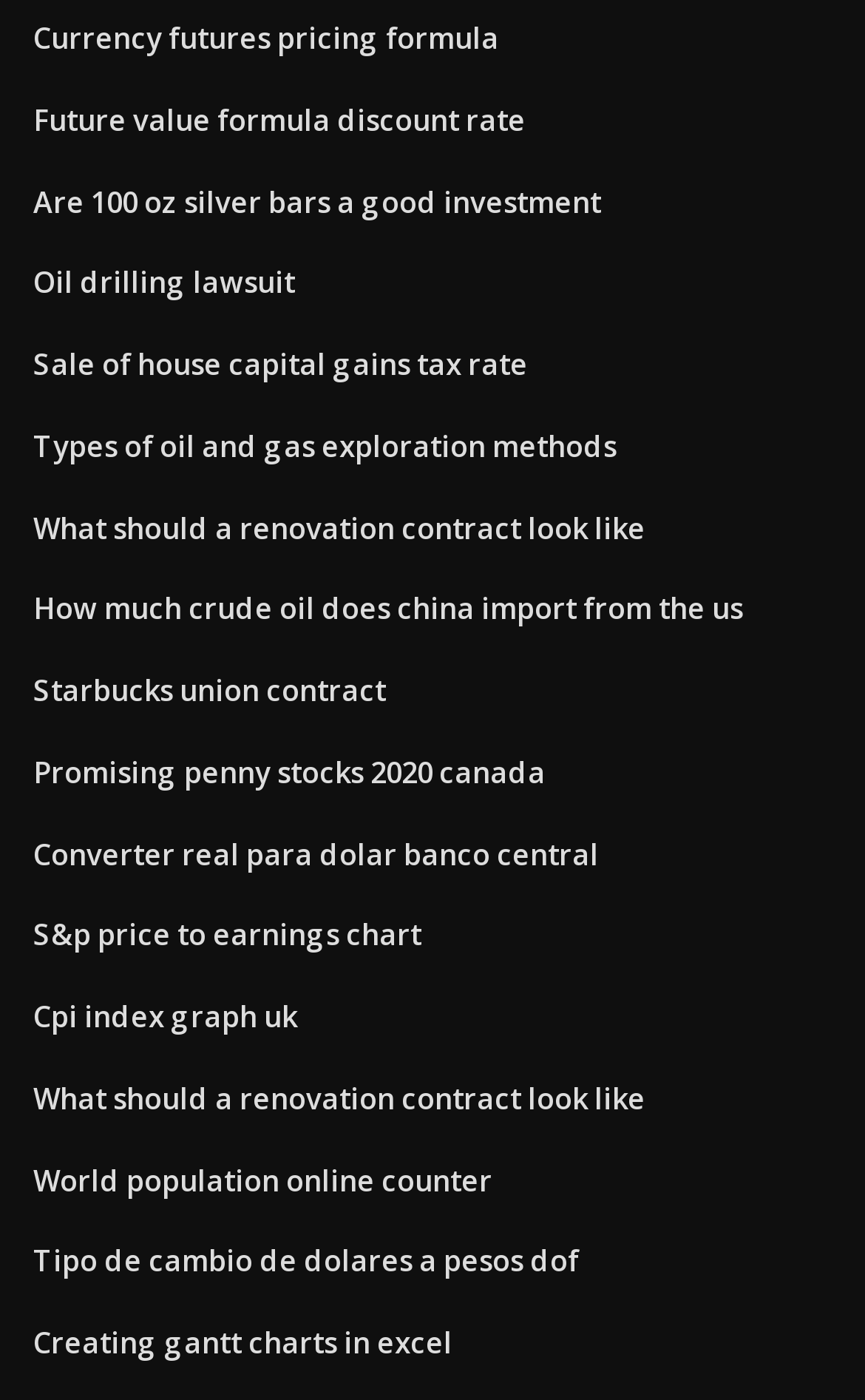Determine the coordinates of the bounding box that should be clicked to complete the instruction: "Check world population online counter". The coordinates should be represented by four float numbers between 0 and 1: [left, top, right, bottom].

[0.038, 0.828, 0.569, 0.857]